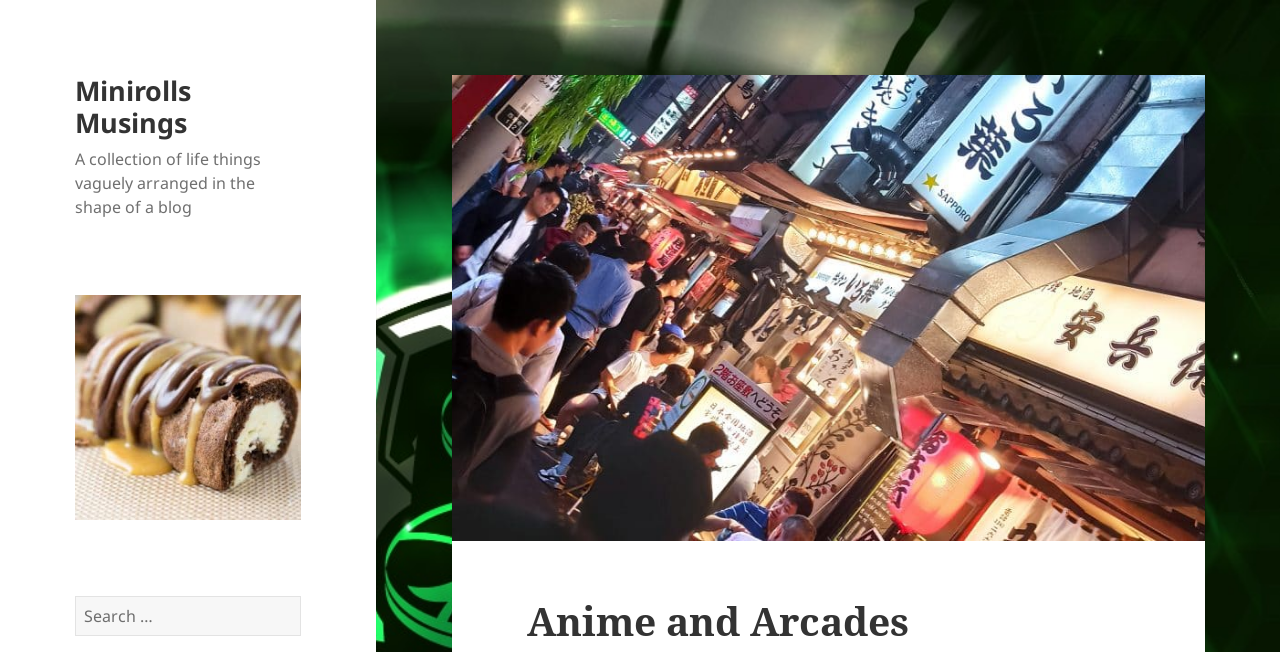Using the information in the image, could you please answer the following question in detail:
What is the purpose of the search box?

The search box is located at the top-right corner of the webpage, and it has a label 'Search for:' next to it. This suggests that the purpose of the search box is to allow users to search for specific content within the blog.